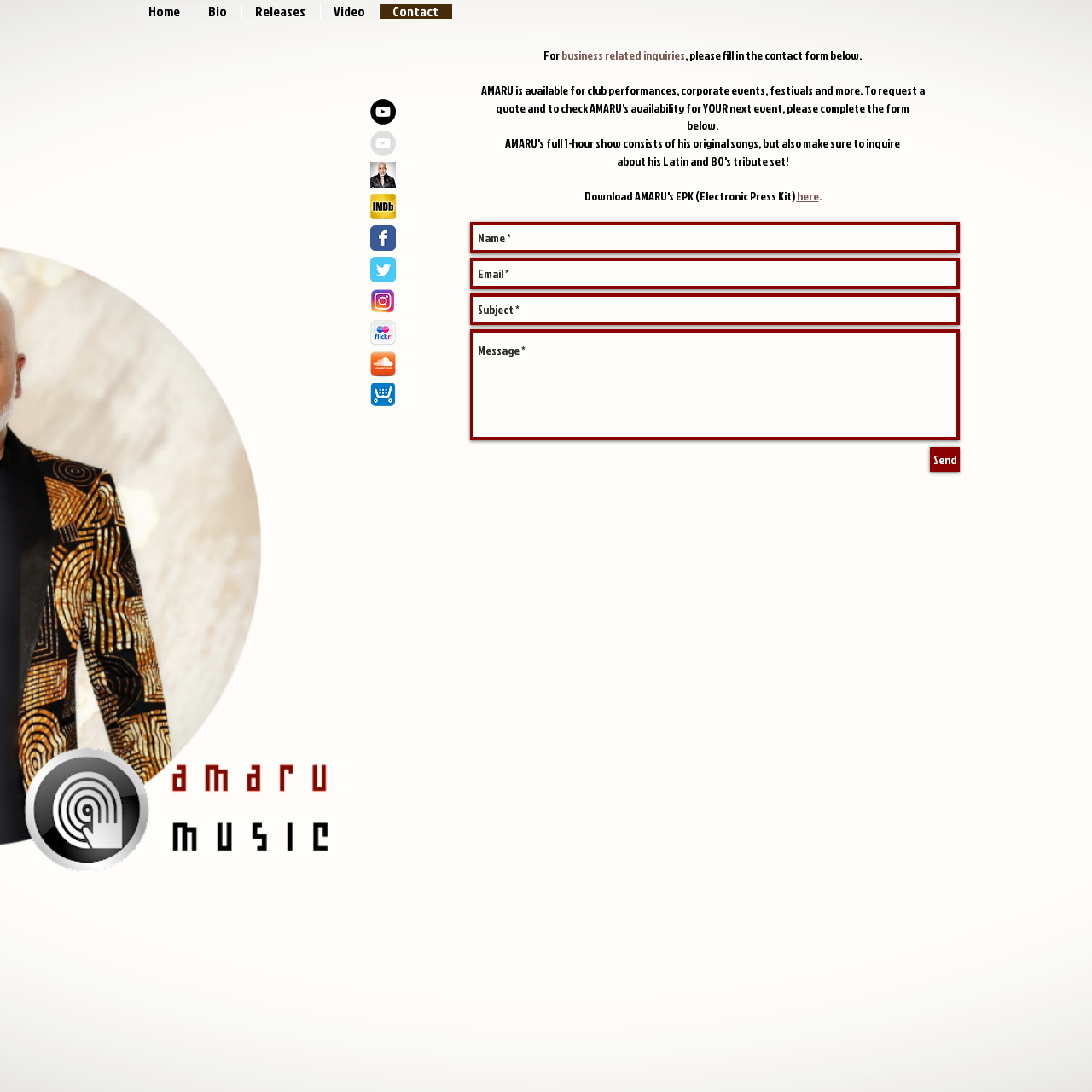Pinpoint the bounding box coordinates for the area that should be clicked to perform the following instruction: "Download AMARU's file".

[0.729, 0.172, 0.75, 0.187]